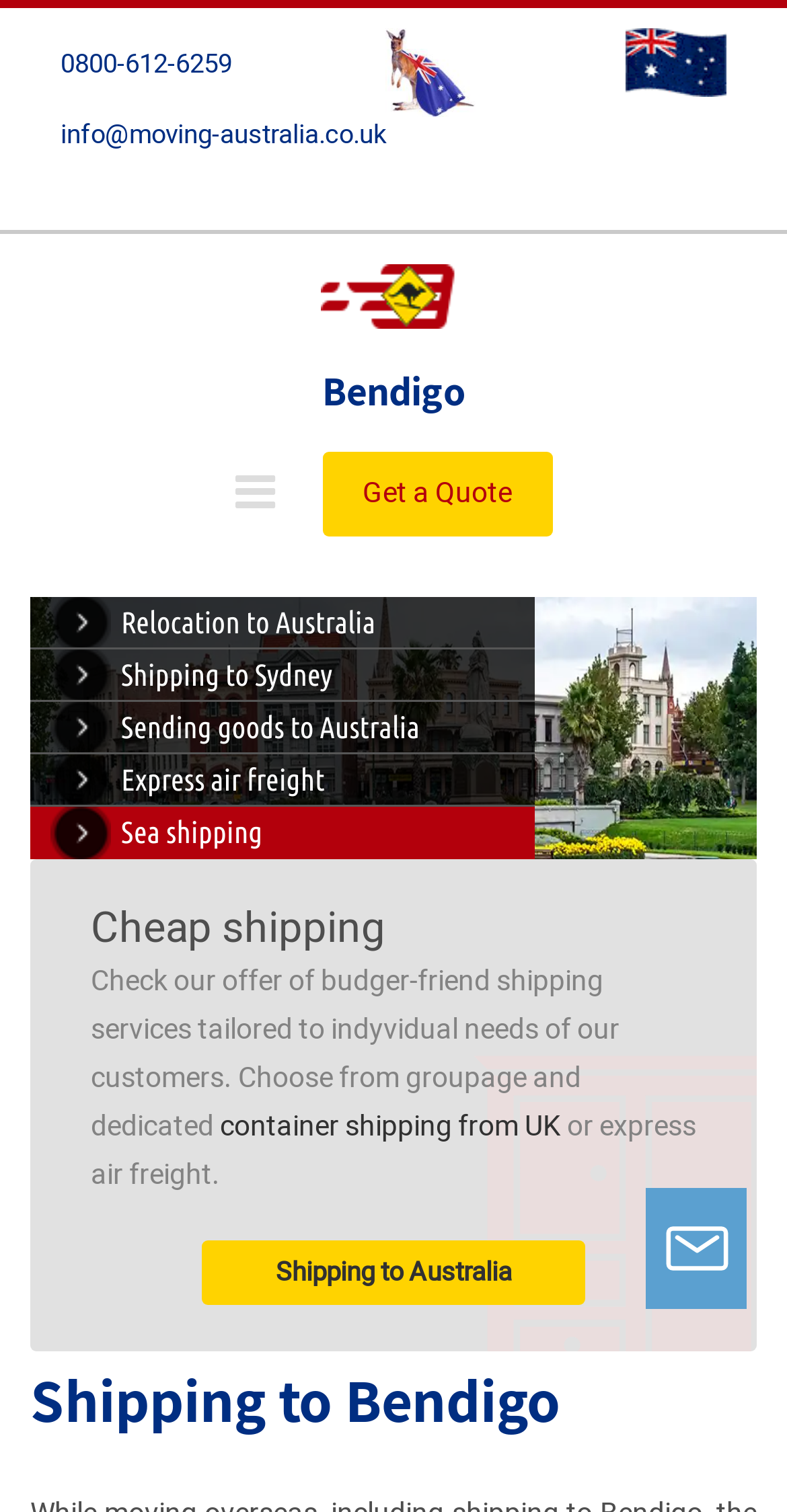Predict the bounding box of the UI element based on the description: "0800-612-6259". The coordinates should be four float numbers between 0 and 1, formatted as [left, top, right, bottom].

[0.077, 0.029, 0.295, 0.055]